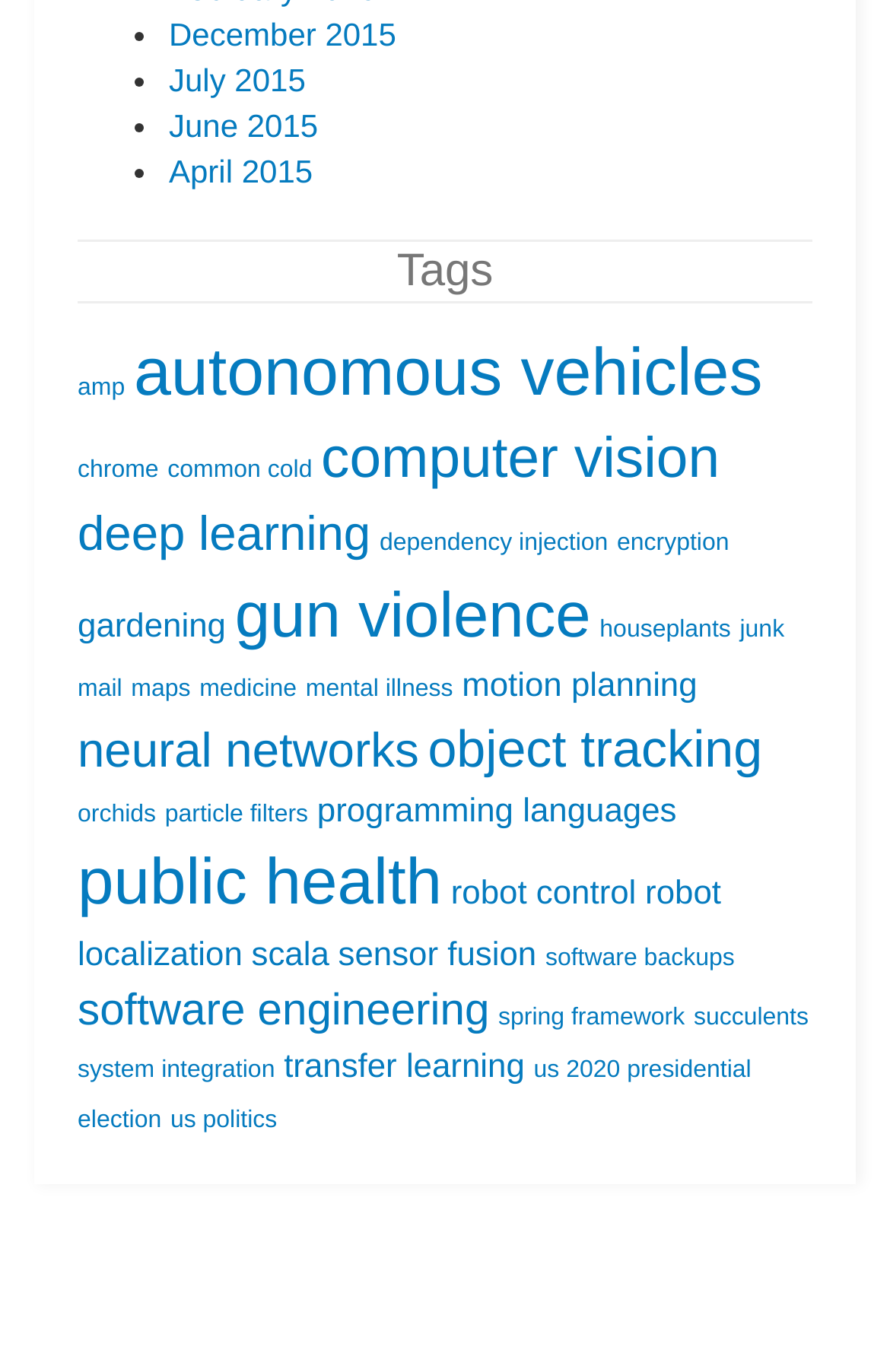Please provide the bounding box coordinates in the format (top-left x, top-left y, bottom-right x, bottom-right y). Remember, all values are floating point numbers between 0 and 1. What is the bounding box coordinate of the region described as: April 2015

[0.19, 0.111, 0.351, 0.137]